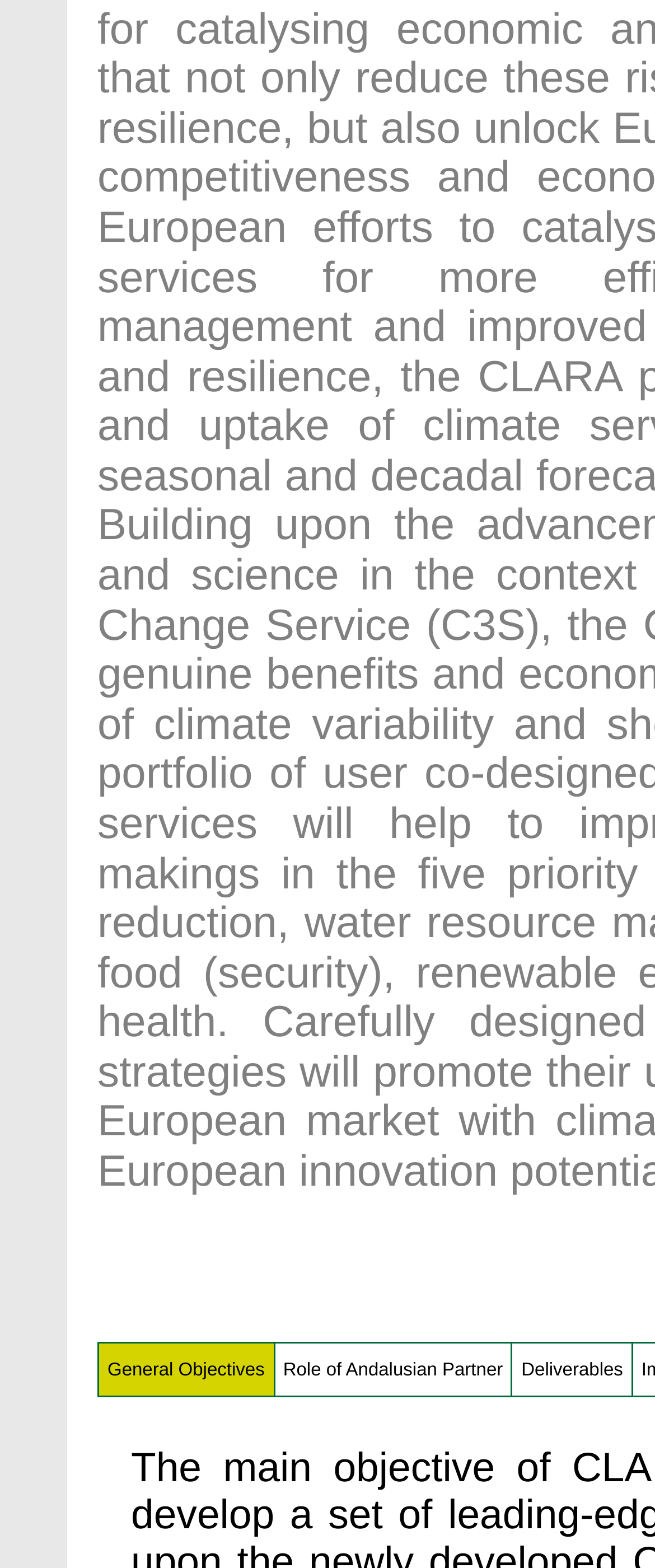What is the second list item?
Examine the image and give a concise answer in one word or a short phrase.

Role of Andalusian Partner